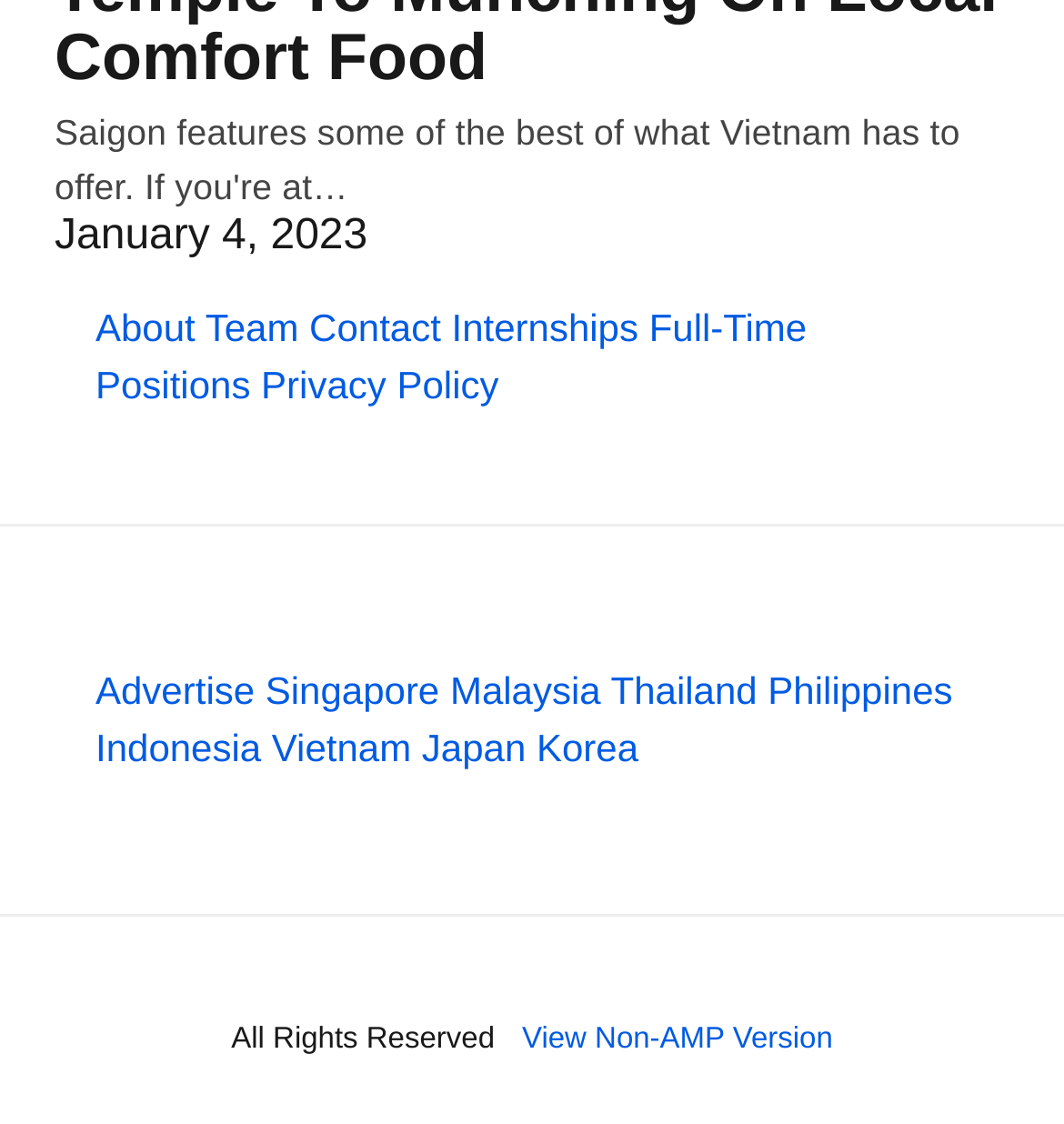What is the copyright status of this website?
Using the details from the image, give an elaborate explanation to answer the question.

The static text 'All Rights Reserved' at the bottom of the webpage indicates that the website's content is protected by copyright and all rights are reserved by the owner.